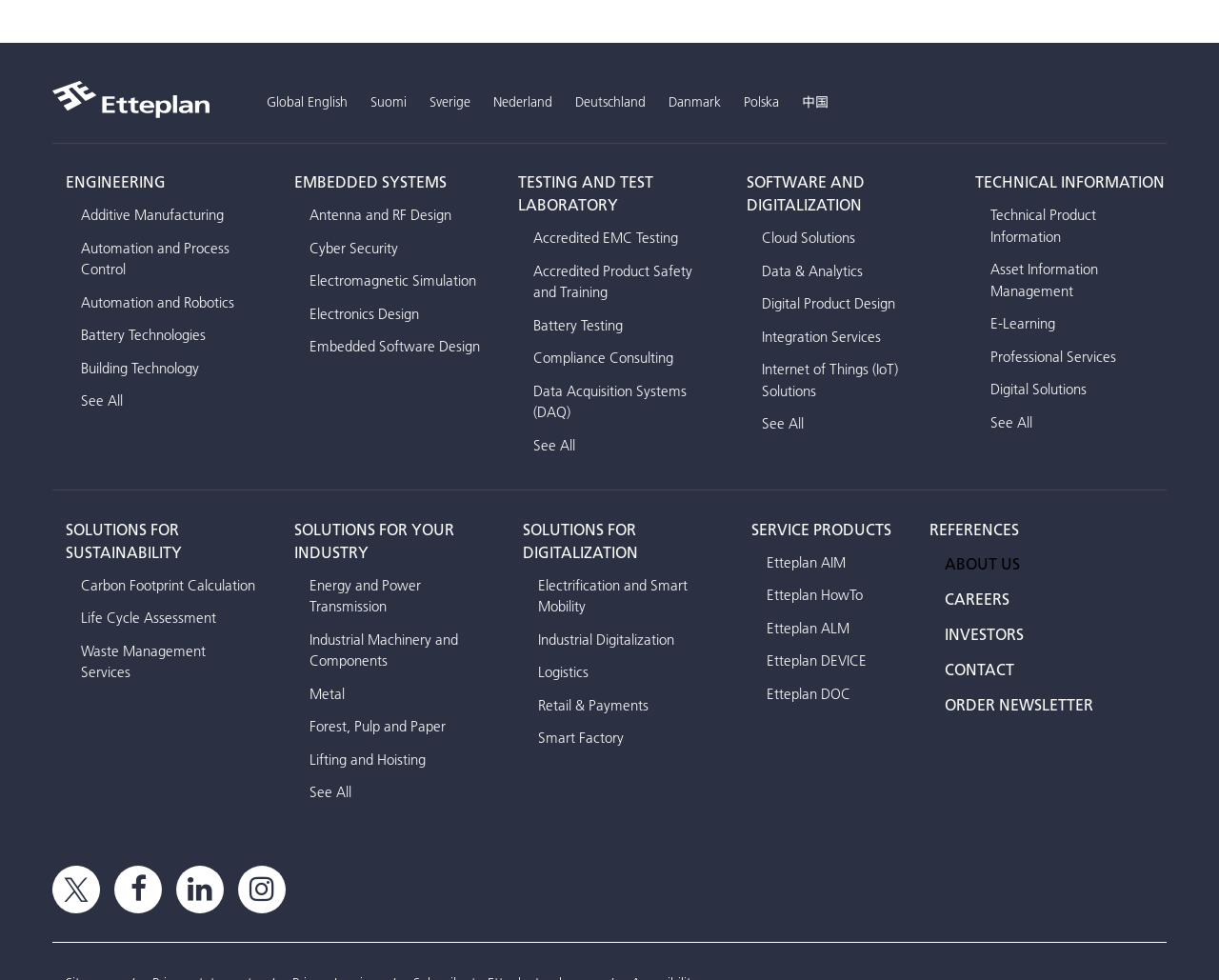Please identify the bounding box coordinates of the element I should click to complete this instruction: 'Go to the 'SOLUTIONS FOR SUSTAINABILITY' page'. The coordinates should be given as four float numbers between 0 and 1, like this: [left, top, right, bottom].

[0.054, 0.529, 0.149, 0.573]